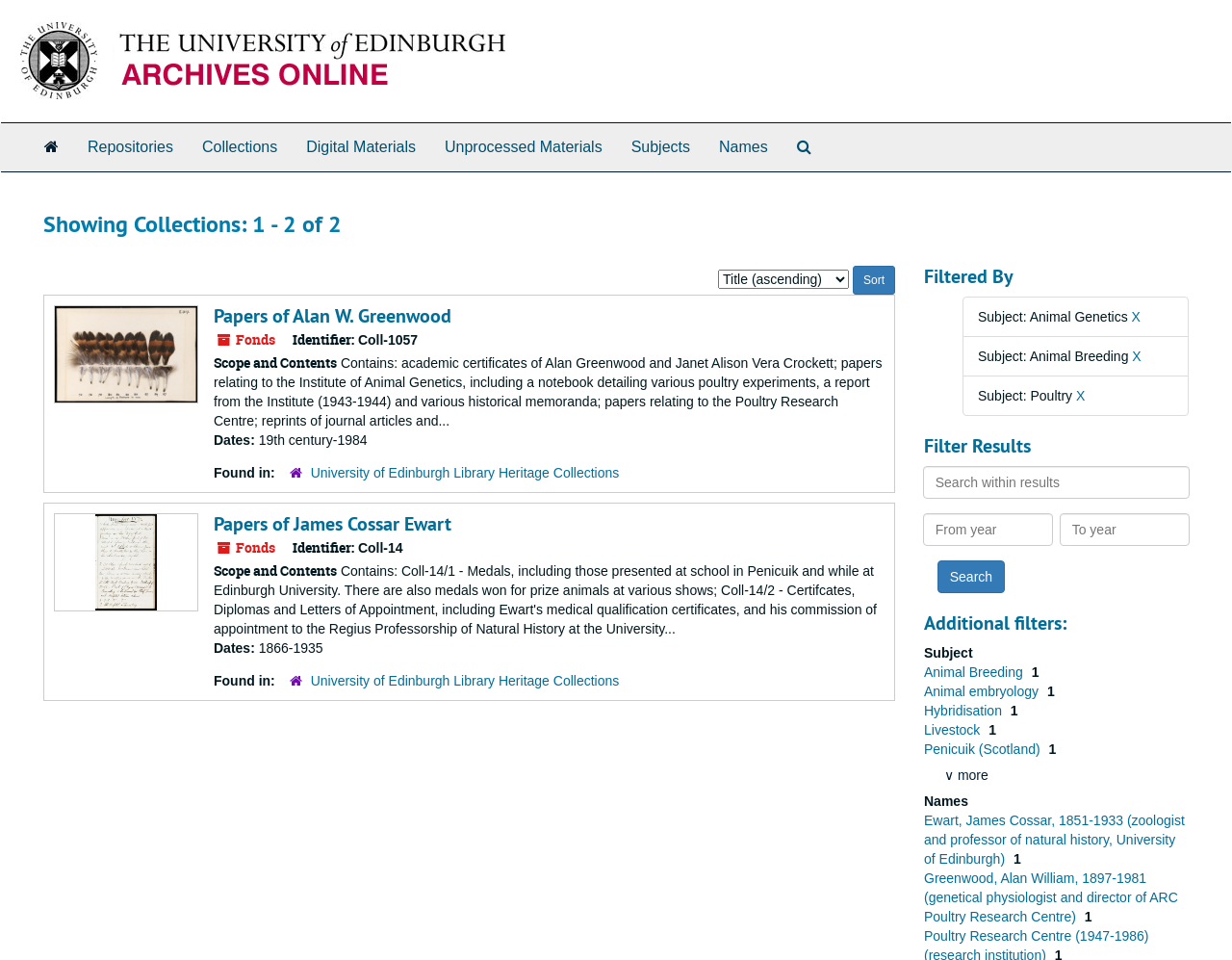Based on the element description, predict the bounding box coordinates (top-left x, top-left y, bottom-right x, bottom-right y) for the UI element in the screenshot: Search The Archives

[0.635, 0.128, 0.67, 0.179]